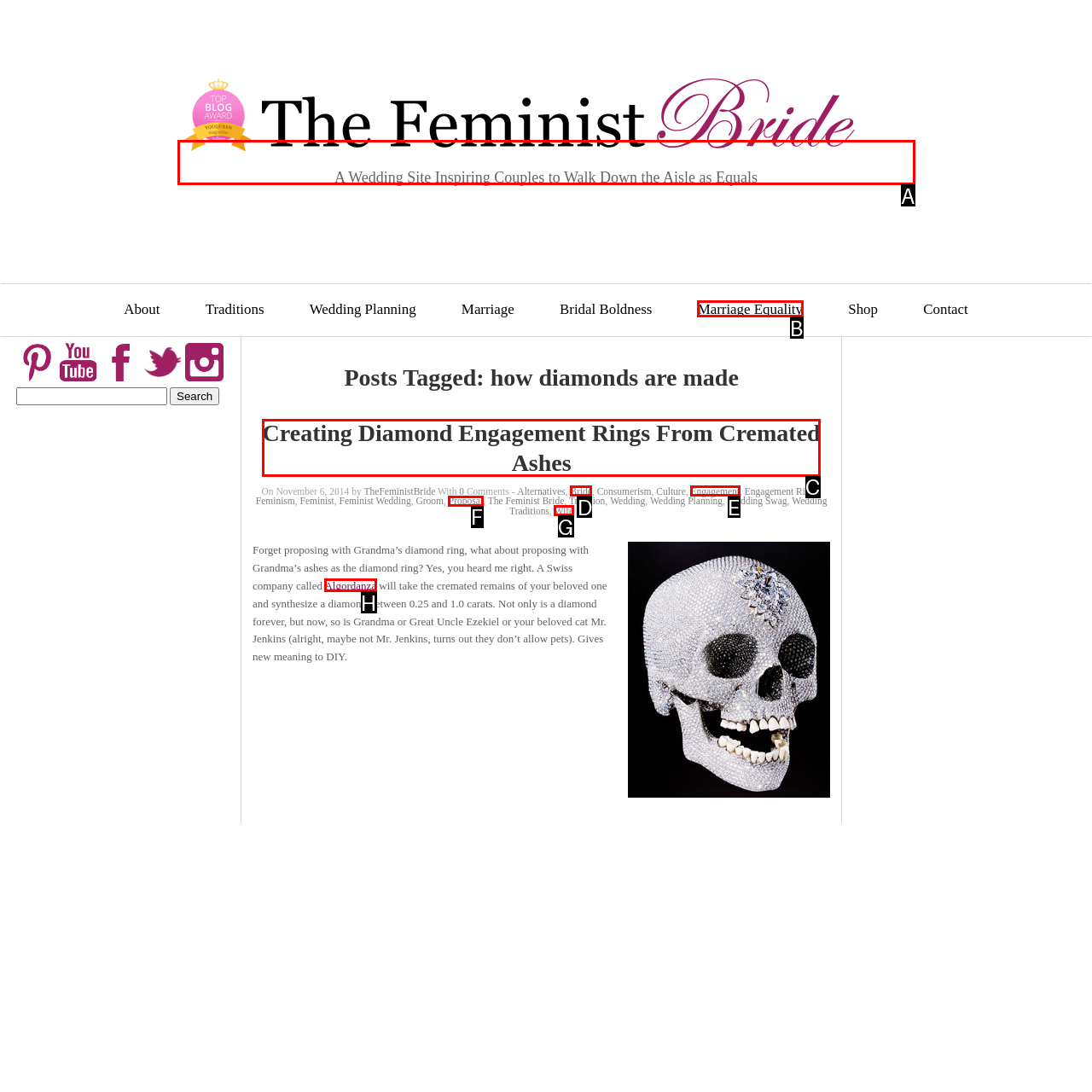Select the correct option from the given choices to perform this task: Read the article 'Creating Diamond Engagement Rings From Cremated Ashes'. Provide the letter of that option.

C